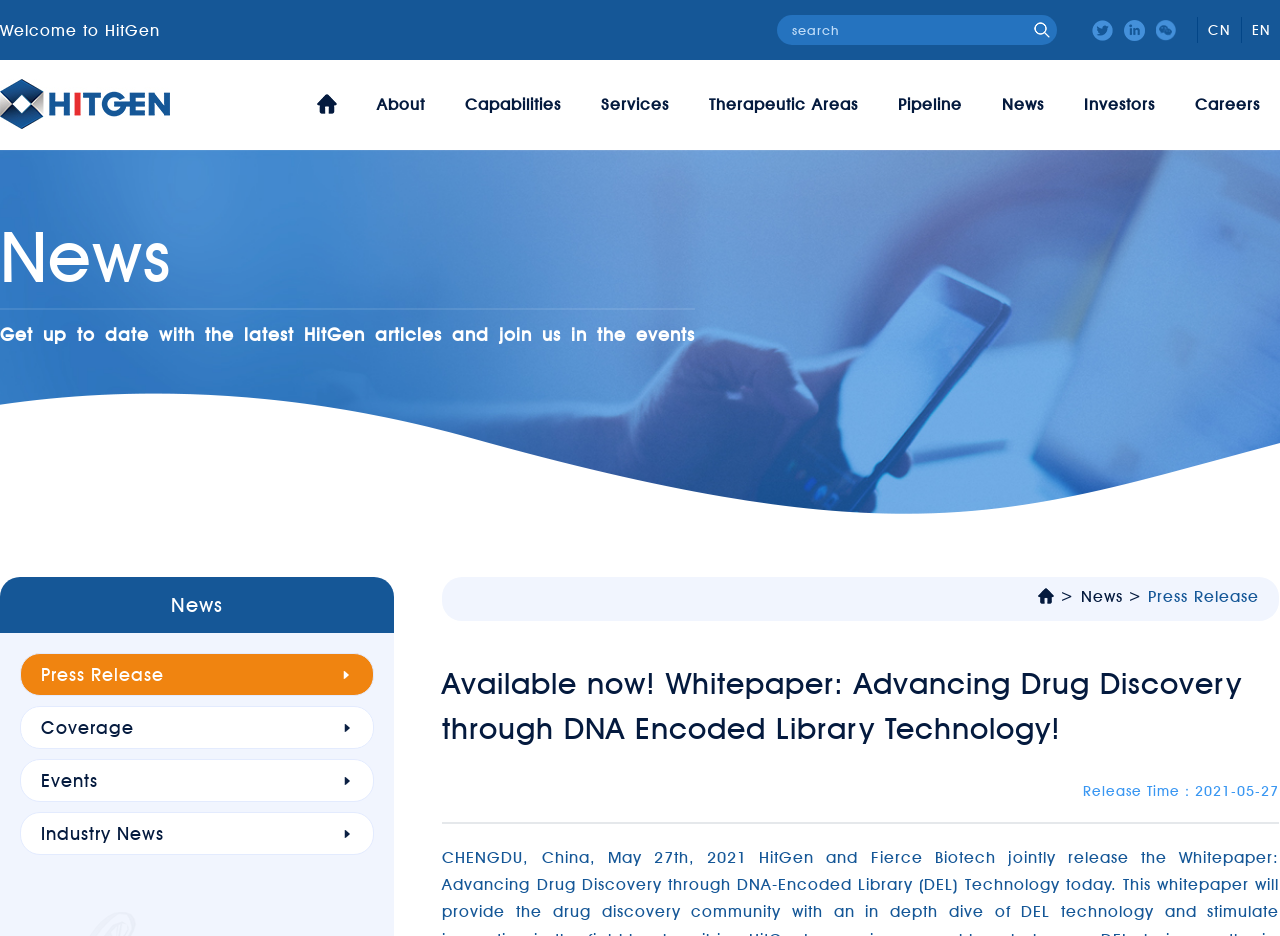Locate the bounding box coordinates of the element that should be clicked to execute the following instruction: "read about capabilities".

[0.352, 0.064, 0.45, 0.16]